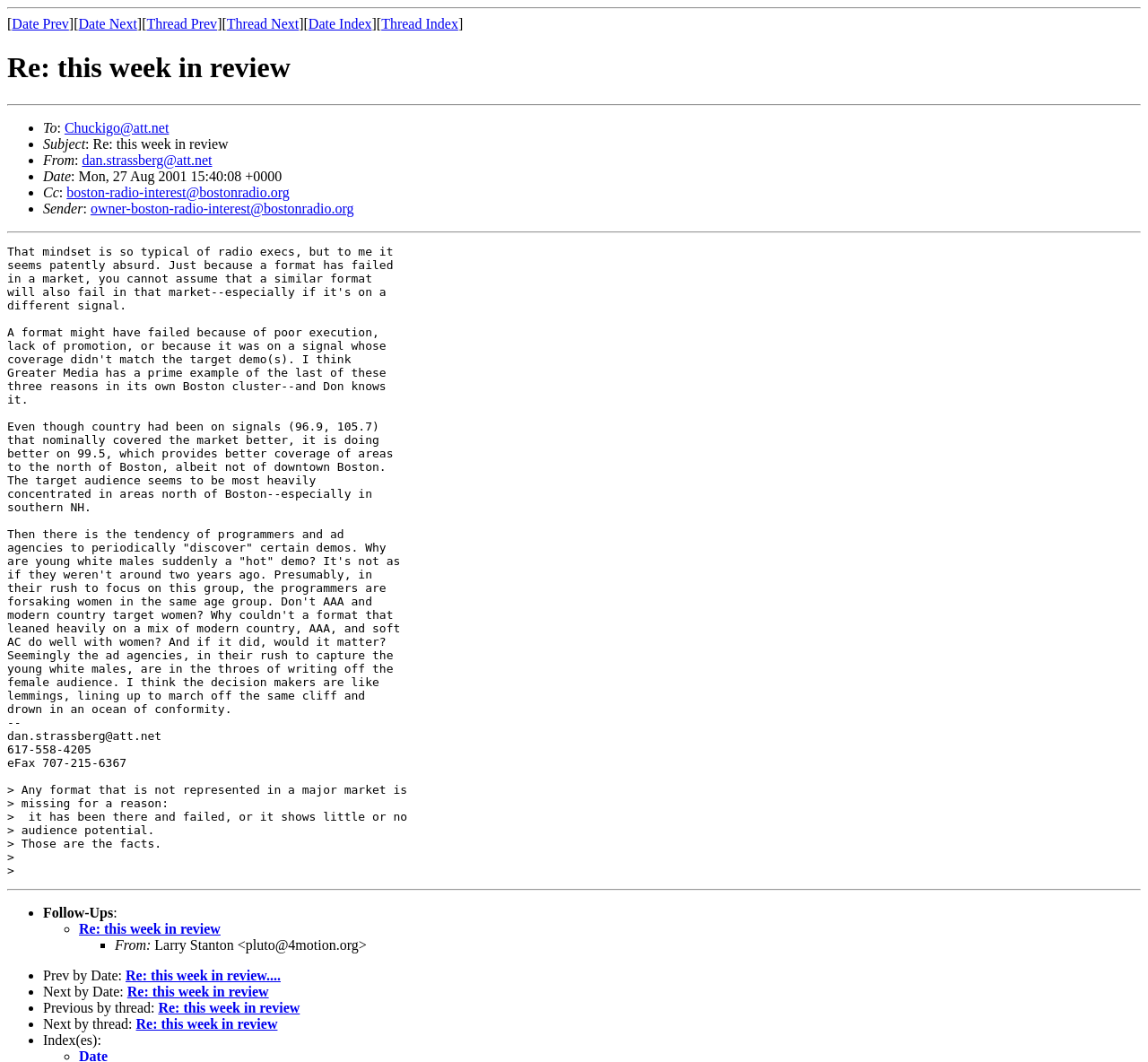Pinpoint the bounding box coordinates of the element you need to click to execute the following instruction: "Check previous by date". The bounding box should be represented by four float numbers between 0 and 1, in the format [left, top, right, bottom].

[0.109, 0.911, 0.245, 0.926]